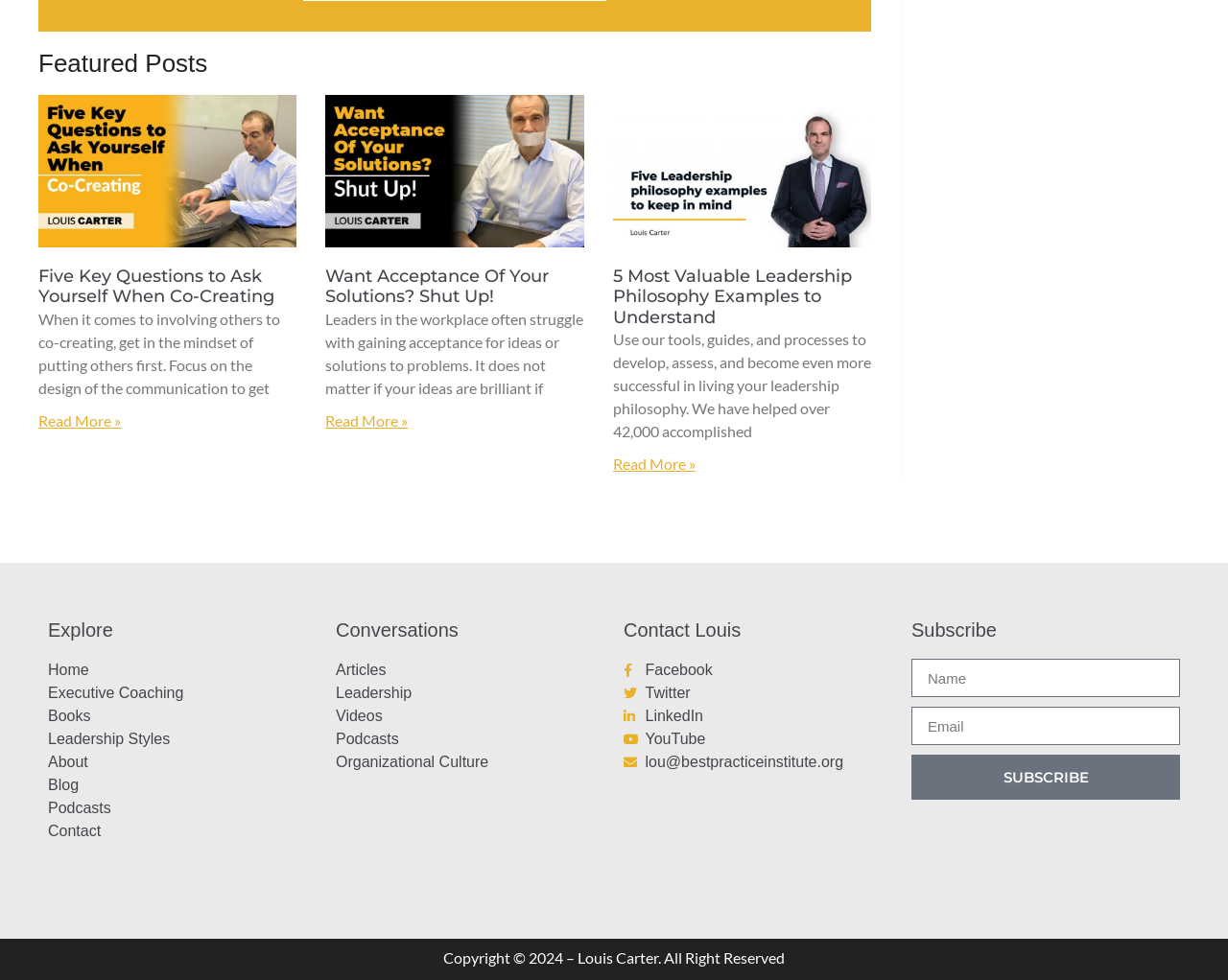Provide a brief response to the question below using a single word or phrase: 
How many articles are featured?

3